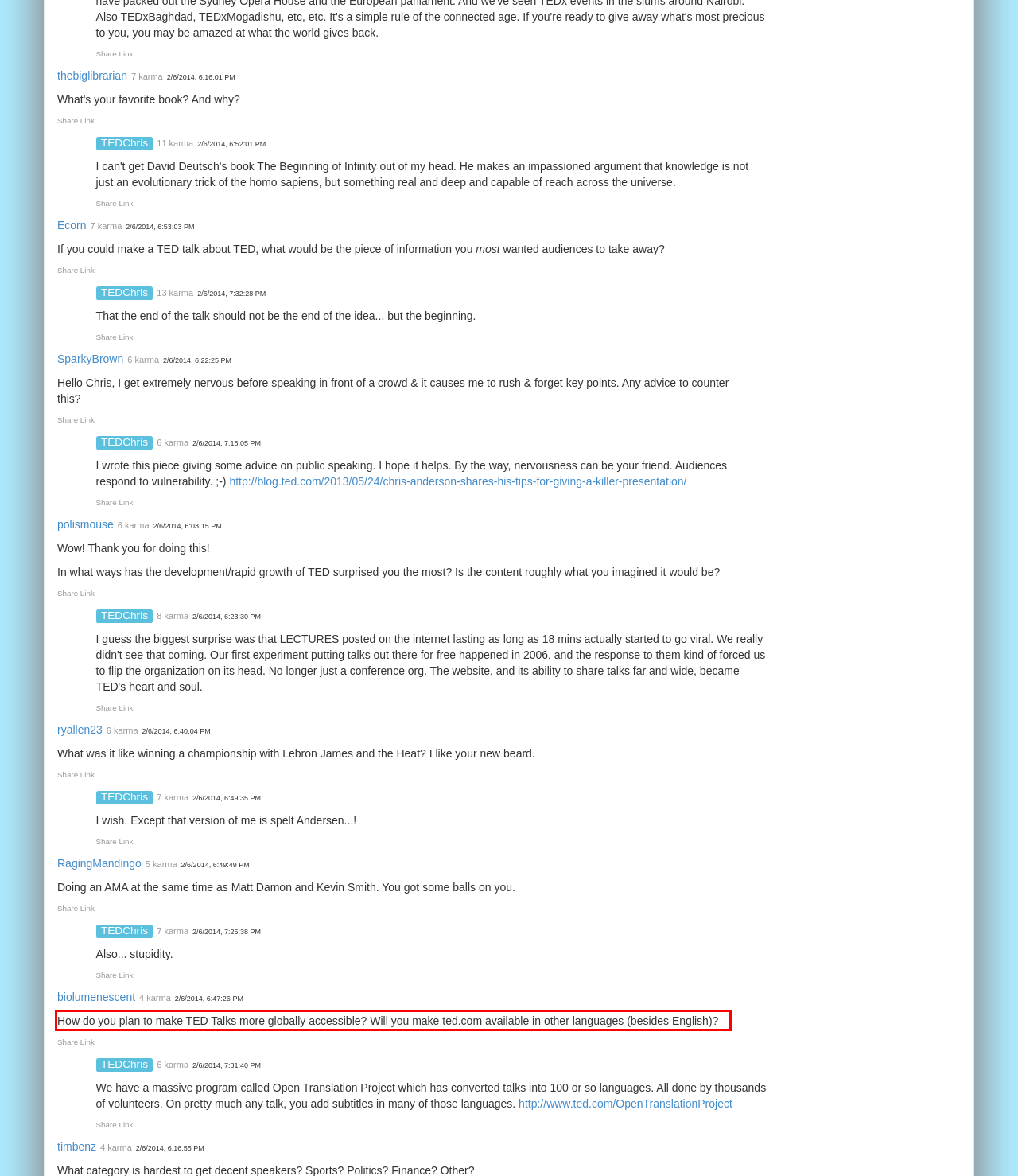Given a webpage screenshot, locate the red bounding box and extract the text content found inside it.

How do you plan to make TED Talks more globally accessible? Will you make ted.com available in other languages (besides English)?